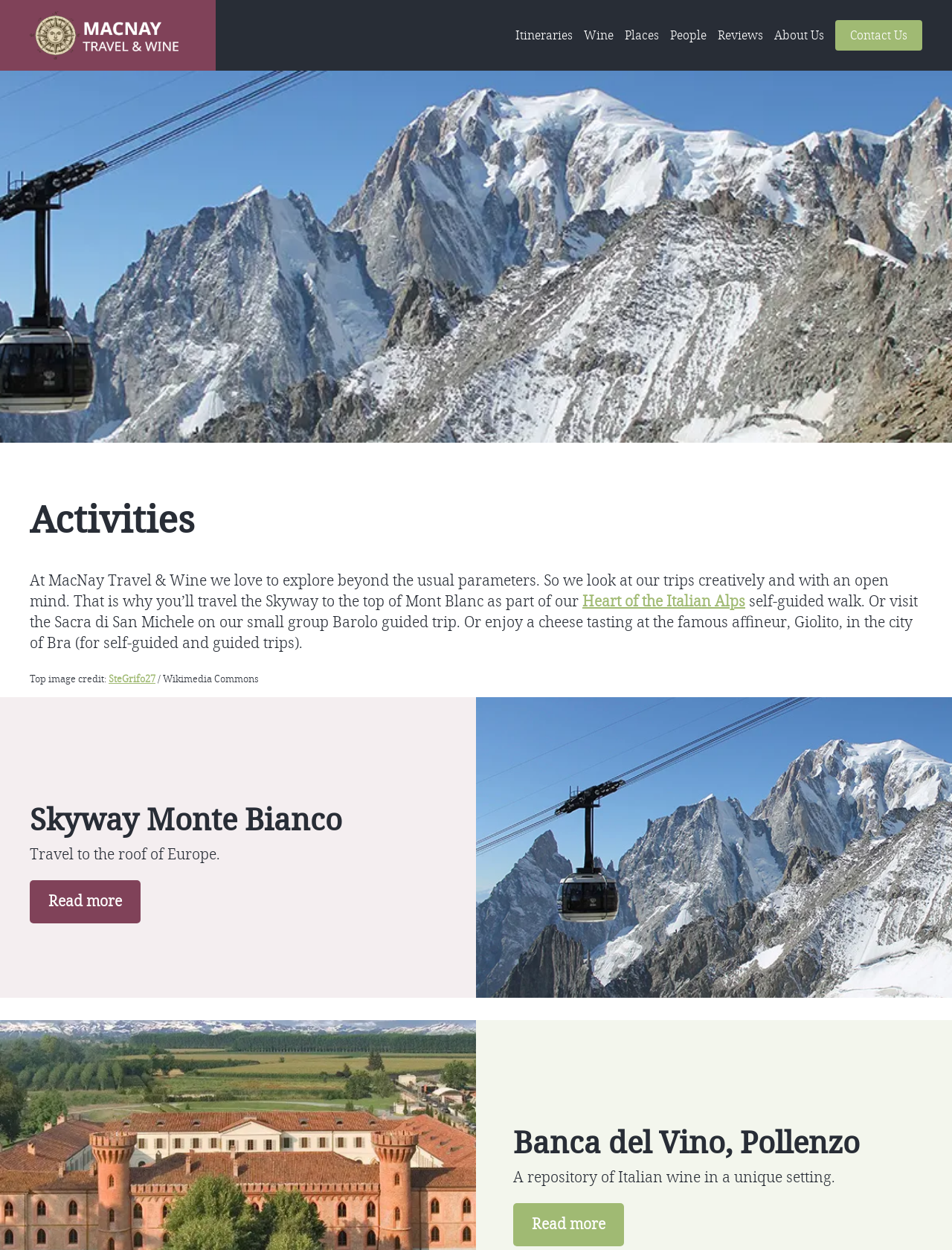Refer to the image and provide a thorough answer to this question:
What is the credit for the top image?

The credit for the top image can be found at the bottom of the image, where it says 'Top image credit: SteGrifo27 / Wikimedia Commons'. This suggests that the image is licensed under Wikimedia Commons and was contributed by user SteGrifo27.